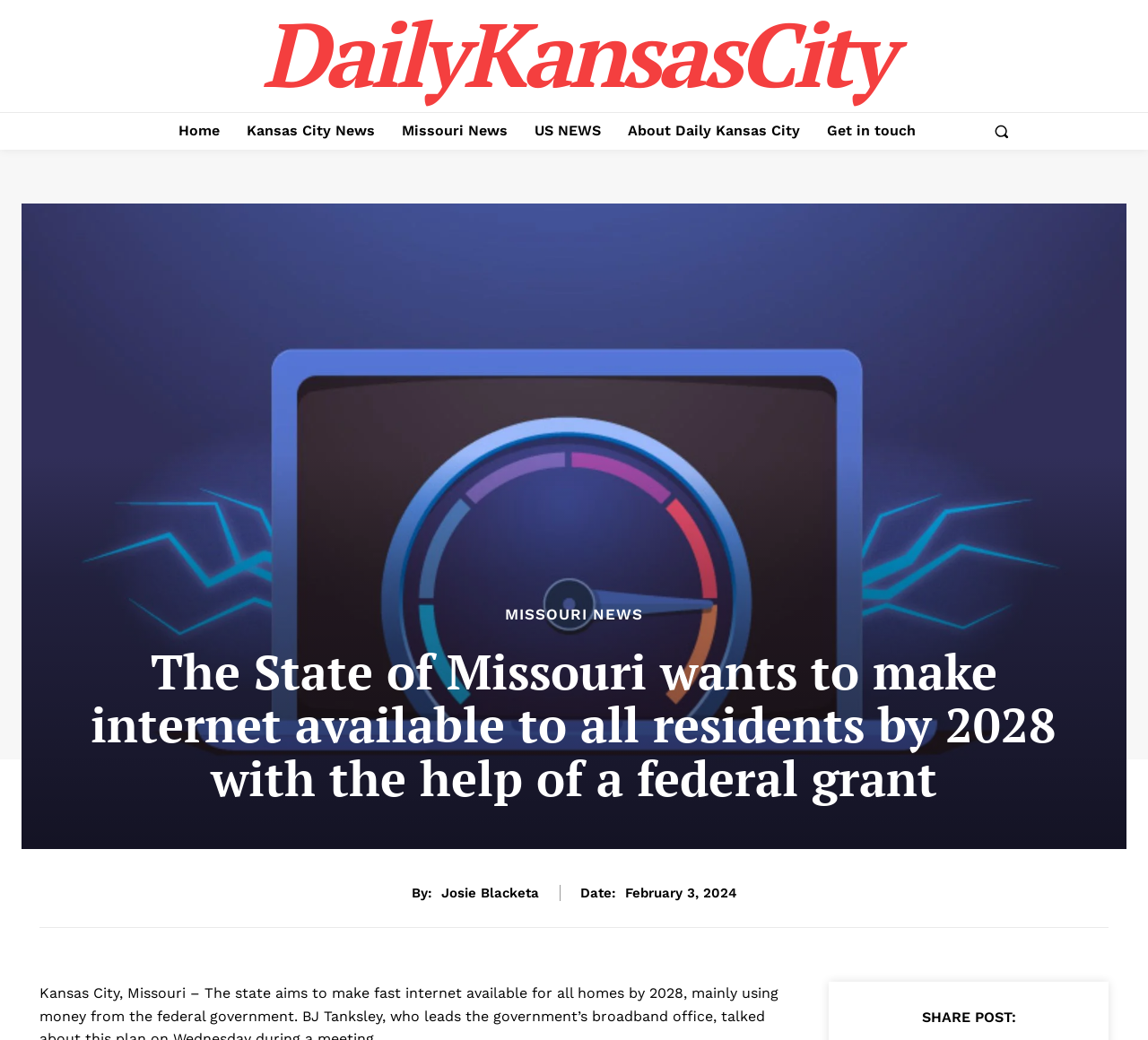Using the provided description Missouri News, find the bounding box coordinates for the UI element. Provide the coordinates in (top-left x, top-left y, bottom-right x, bottom-right y) format, ensuring all values are between 0 and 1.

[0.44, 0.583, 0.56, 0.598]